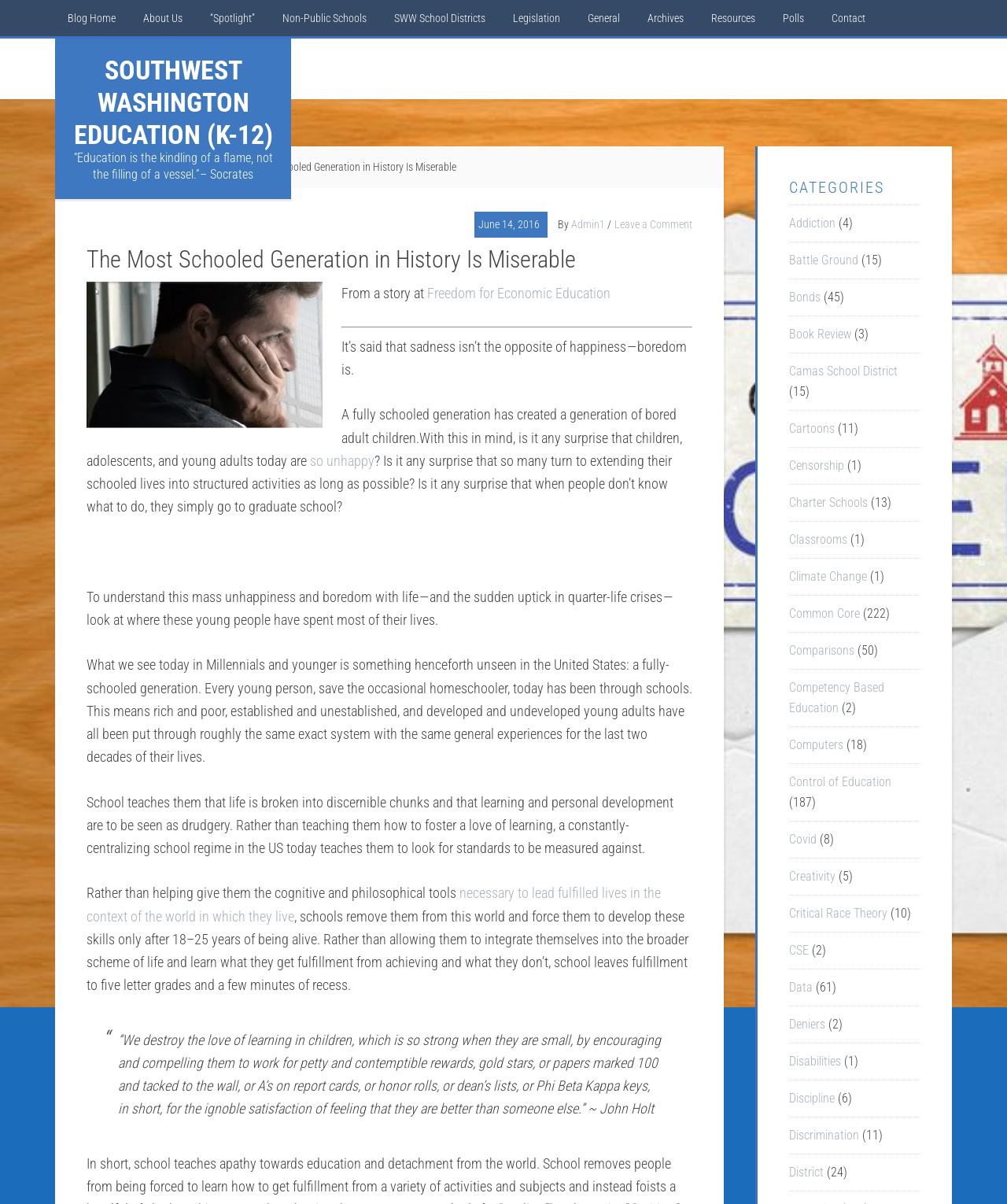Locate the bounding box coordinates of the segment that needs to be clicked to meet this instruction: "Explore 'Addiction' category".

[0.784, 0.179, 0.83, 0.192]